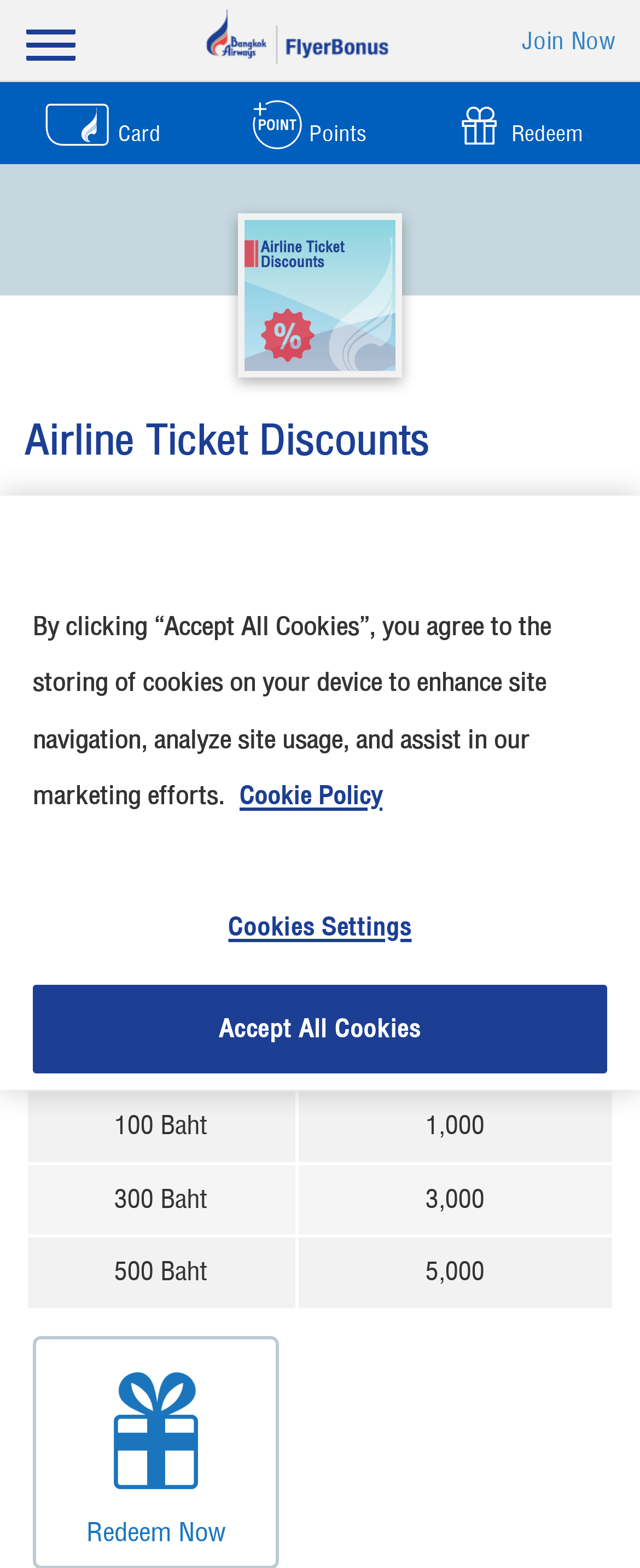Use a single word or phrase to answer this question: 
What is the minimum time required to contact the Call Center before departure?

2 hours